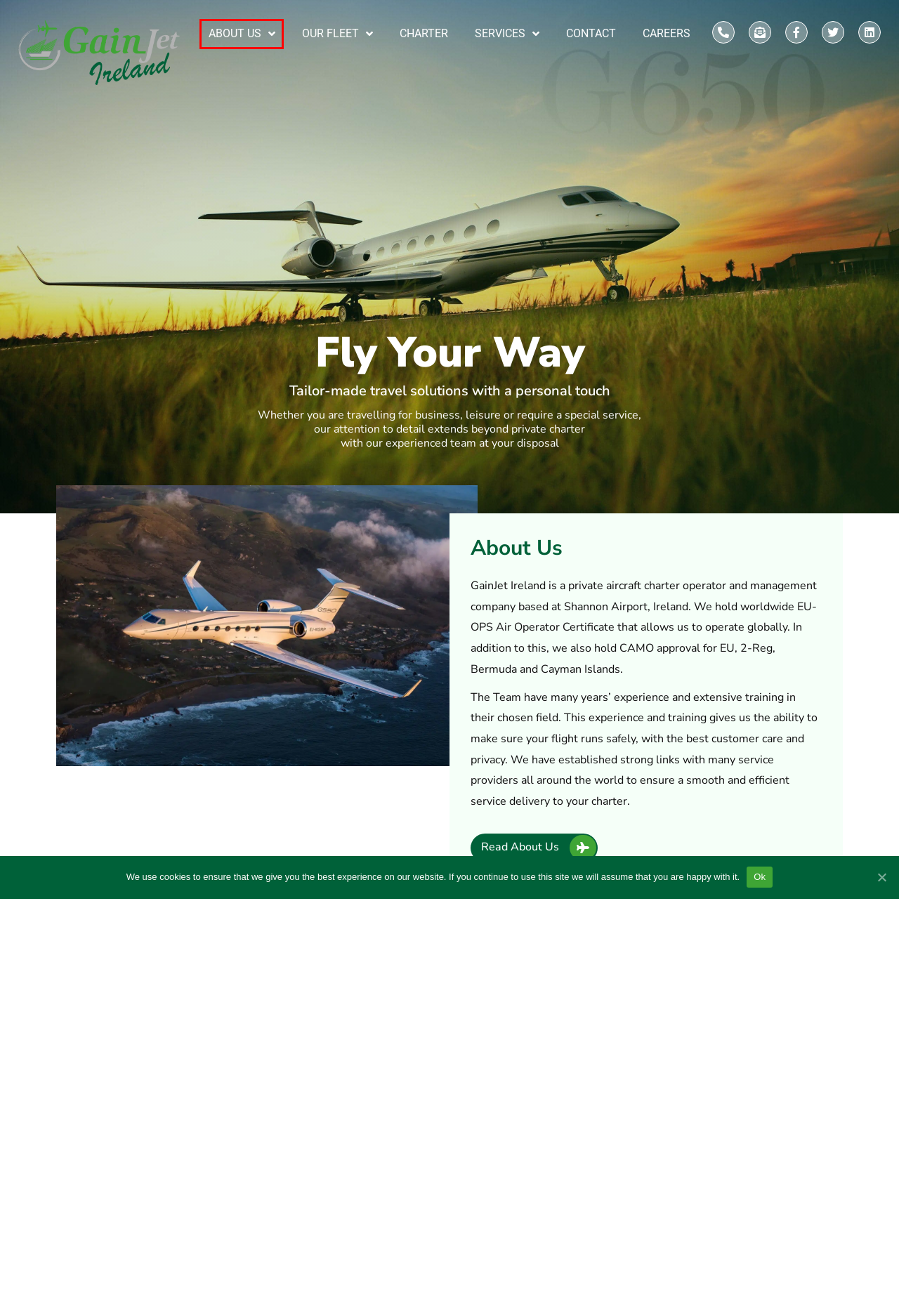A screenshot of a webpage is given, featuring a red bounding box around a UI element. Please choose the webpage description that best aligns with the new webpage after clicking the element in the bounding box. These are the descriptions:
A. Our Fleet - GainJet Ireland:Executive Jet Charter
B. Privacy Policy - GainJet Ireland:Executive Jet Charter
C. About Us - GainJet Ireland:Executive Jet Charter
D. Careers - GainJet Ireland:Executive Jet Charter
E. Contact - GainJet Ireland:Executive Jet Charter
F. Web Design Services Ireland - Agile Digital Strategy
G. Services - GainJet Ireland:Executive Jet Charter
H. Charter - GainJet Ireland:Executive Jet Charter

C